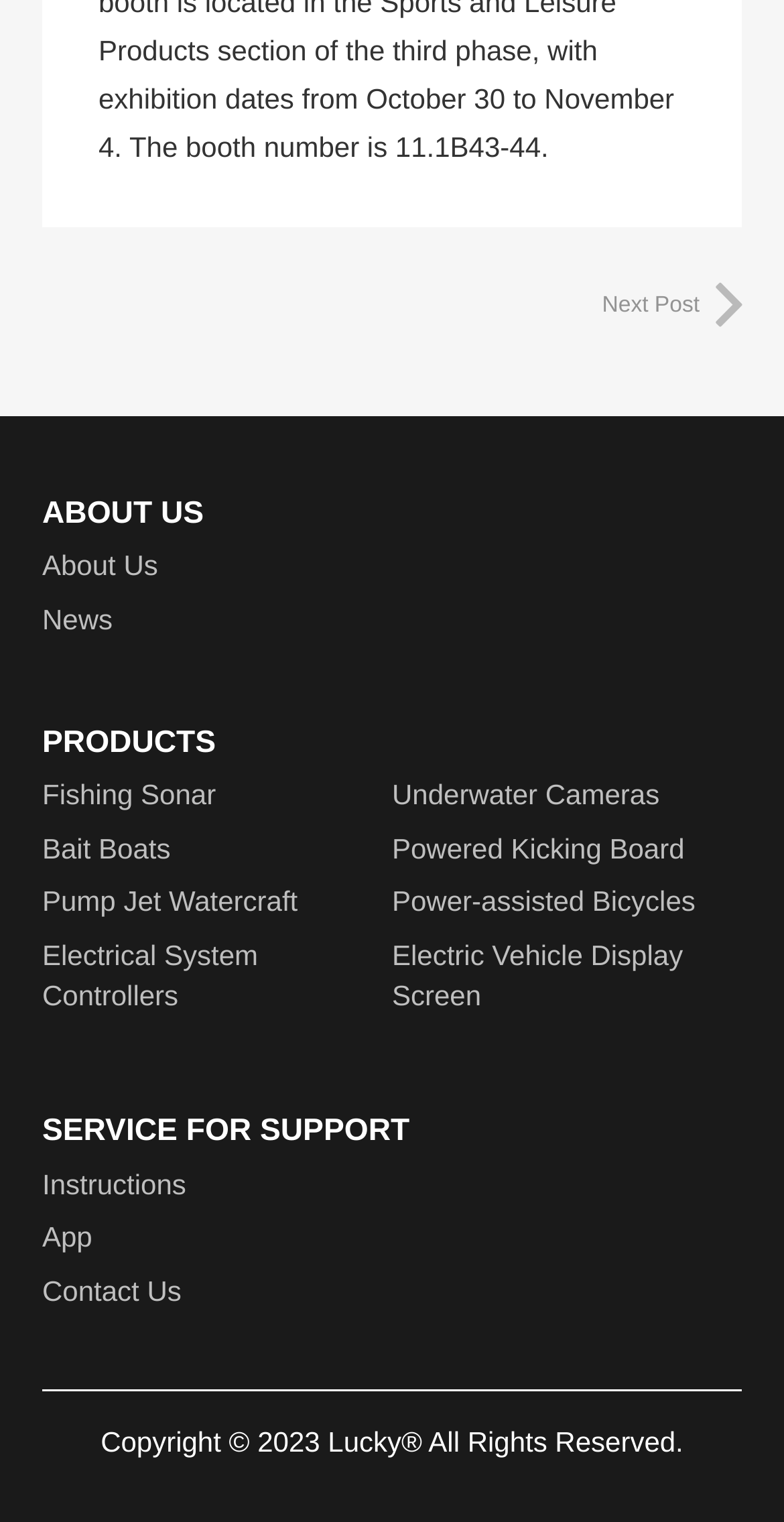Determine the bounding box coordinates for the UI element described. Format the coordinates as (top-left x, top-left y, bottom-right x, bottom-right y) and ensure all values are between 0 and 1. Element description: About Us

[0.054, 0.361, 0.202, 0.382]